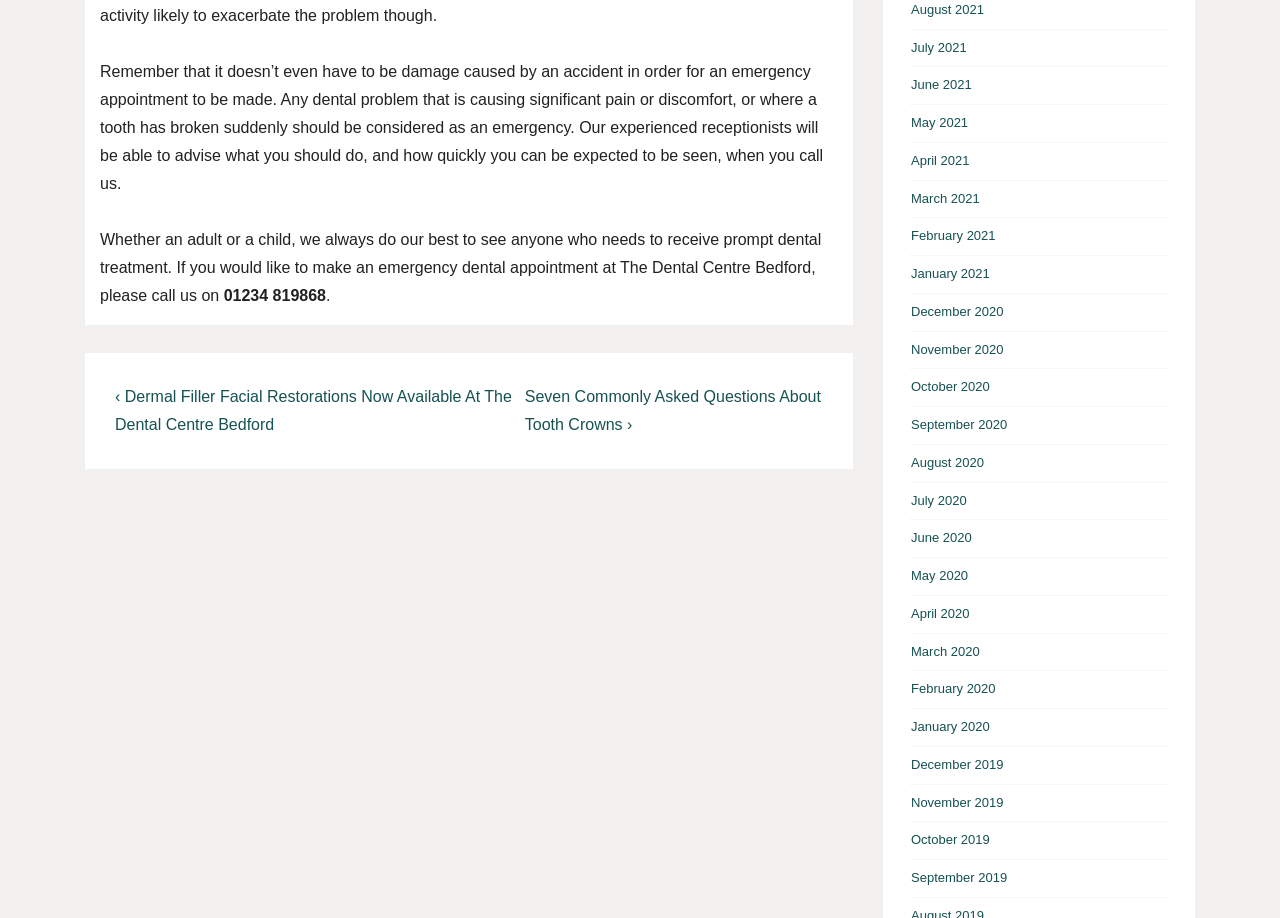Please find the bounding box coordinates of the clickable region needed to complete the following instruction: "Click on 'August 2021'". The bounding box coordinates must consist of four float numbers between 0 and 1, i.e., [left, top, right, bottom].

[0.712, 0.002, 0.769, 0.018]